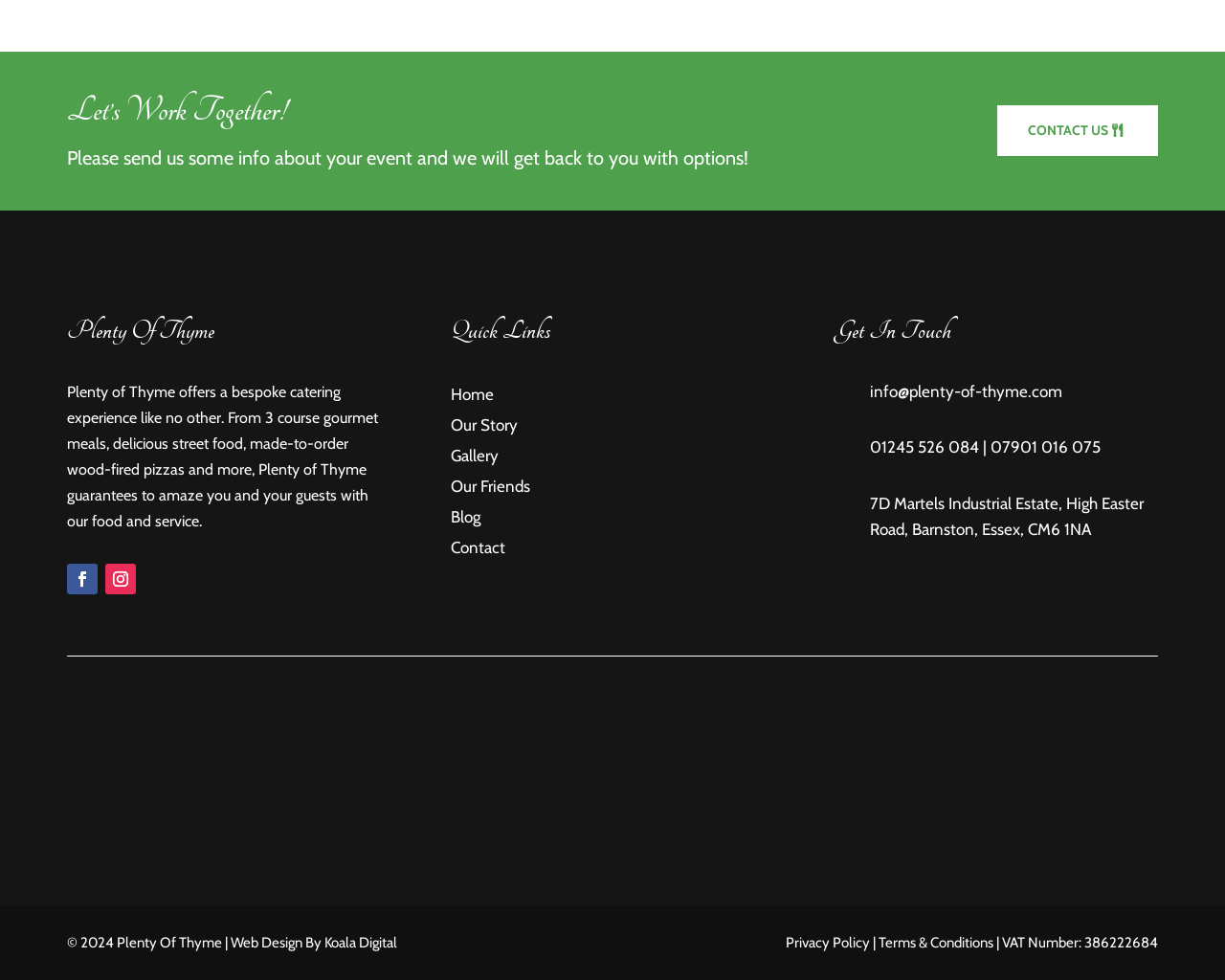What is the name of the catering company?
Please elaborate on the answer to the question with detailed information.

The name of the catering company can be found in the heading element with the text 'Plenty Of Thyme' located at the top of the webpage.